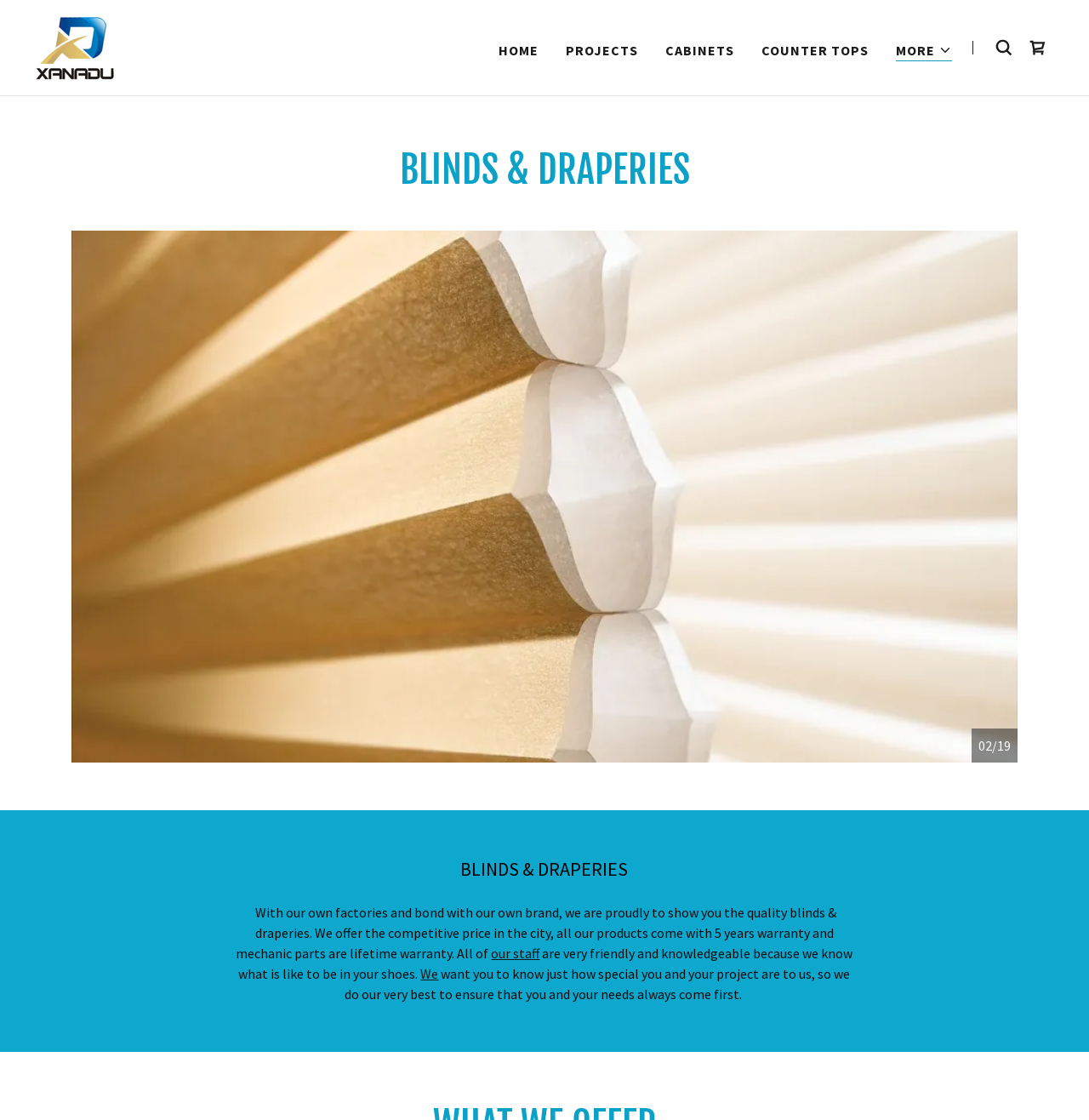What types of products are offered?
Please provide a comprehensive and detailed answer to the question.

The main heading of the webpage reads 'BLINDS & DRAPERIES', which suggests that the company offers products related to blinds and draperies. Additionally, the meta description mentions 'quality blinds & draperies', further supporting this answer.